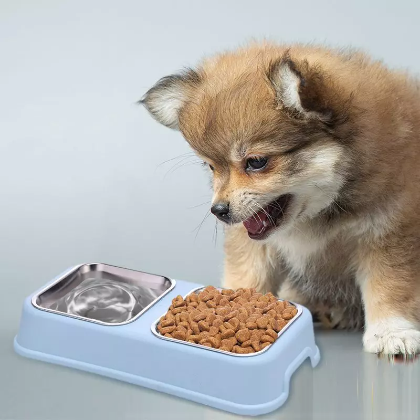Offer a detailed narrative of what is shown in the image.

A playful puppy eagerly inspects a stylish pet feeding bowl, filled with dry food on one side and a water bowl on the other. The bowl features a soft blue base with a stainless steel insert, perfectly designed for both functionality and aesthetic appeal. This setup exemplifies practical pet feeding solutions, combining quality materials to ensure safe and healthy eating for pets. The puppy's fluffy fur and curious expression highlight the joy of mealtime, making this an inviting scene for pet owners looking for effective feeding options.